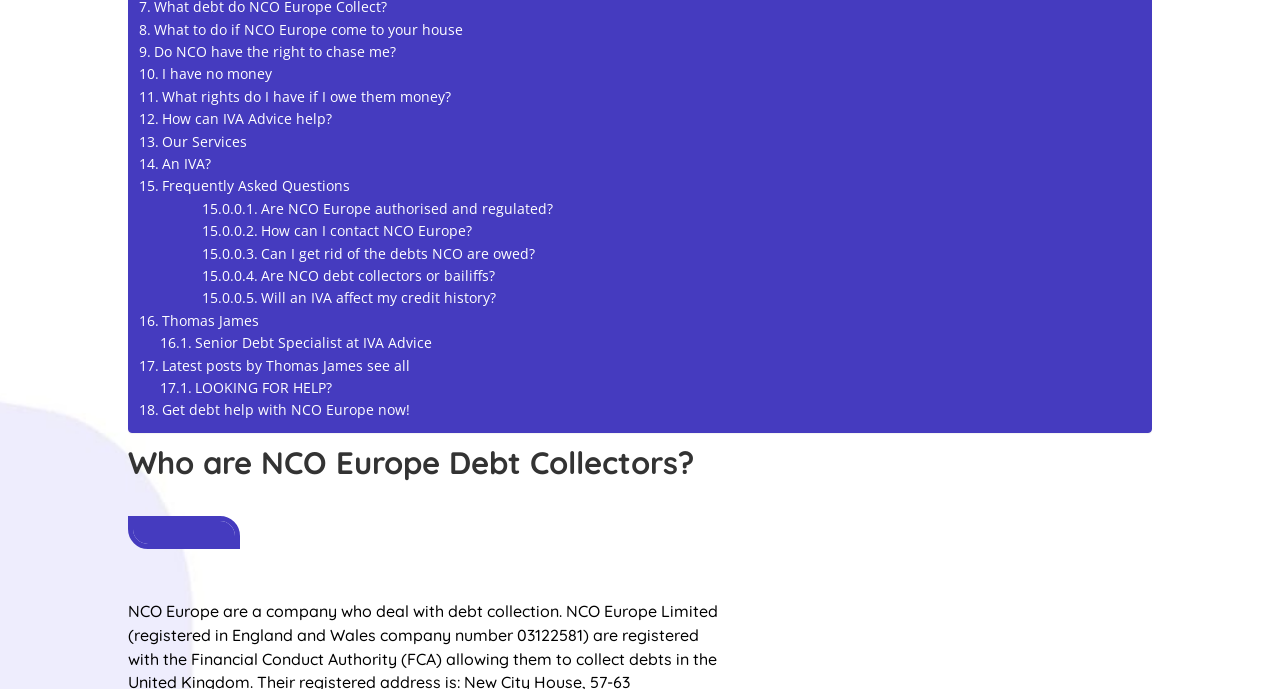Answer this question using a single word or a brief phrase:
Who is the author of the latest posts?

Thomas James